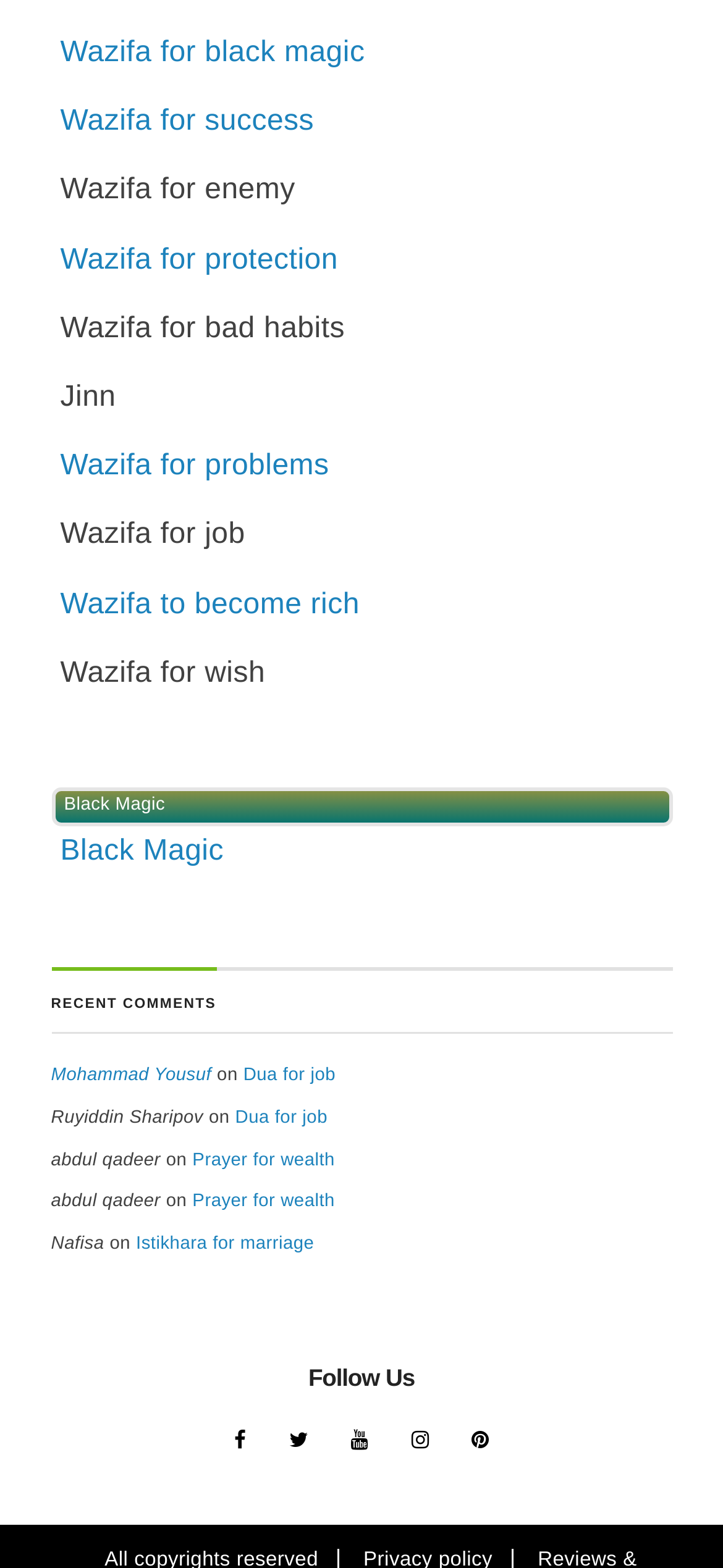How many wazifa links are there on the webpage?
Examine the webpage screenshot and provide an in-depth answer to the question.

There are 7 wazifa links on the webpage, which are 'Wazifa for black magic', 'Wazifa for success', 'Wazifa for protection', 'Wazifa for problems', 'Wazifa to become rich', 'Wazifa for job', and 'Wazifa for wish'.